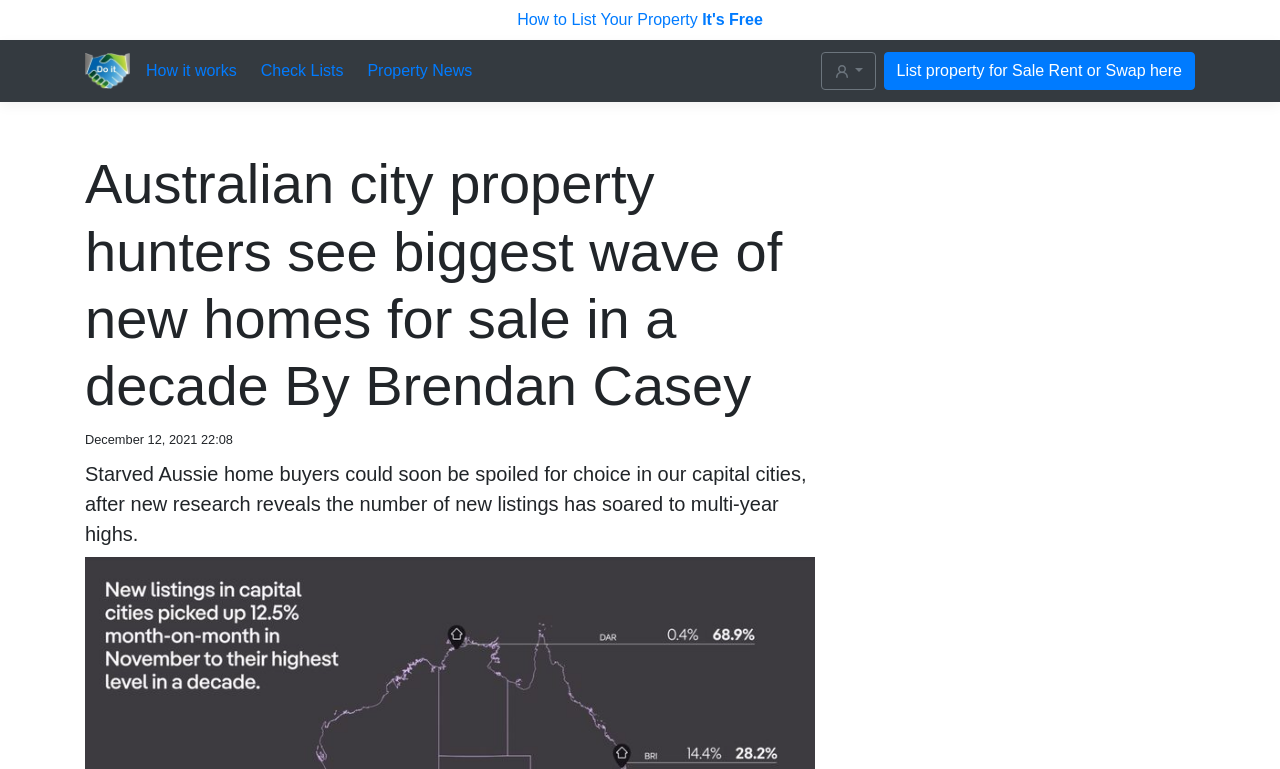Locate the UI element described by Property News in the provided webpage screenshot. Return the bounding box coordinates in the format (top-left x, top-left y, bottom-right x, bottom-right y), ensuring all values are between 0 and 1.

[0.287, 0.077, 0.369, 0.108]